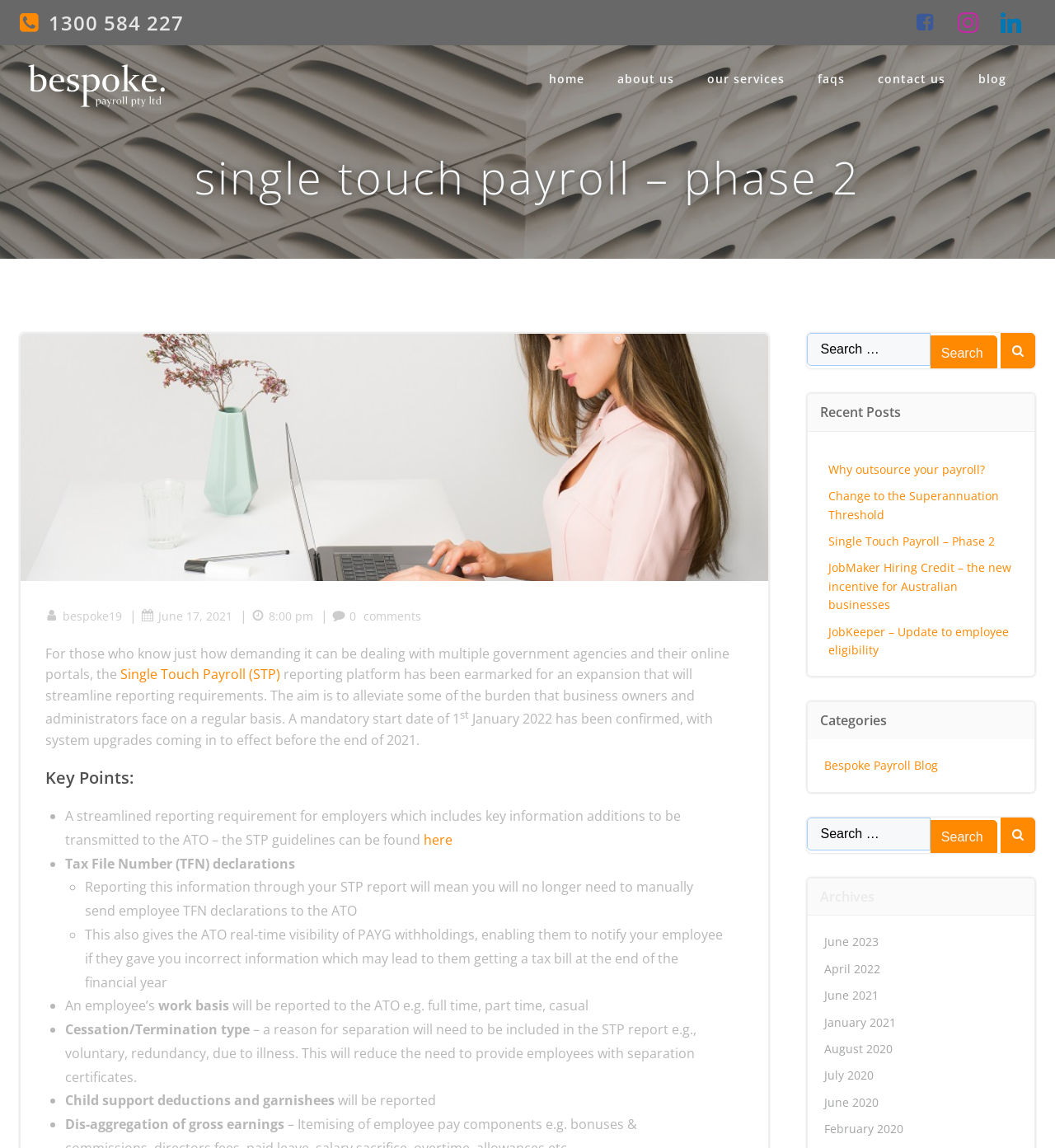Utilize the details in the image to thoroughly answer the following question: How many categories are listed on the webpage?

I looked at the link elements under the 'Categories' heading and found only 1 category, which is 'Bespoke Payroll Blog'.